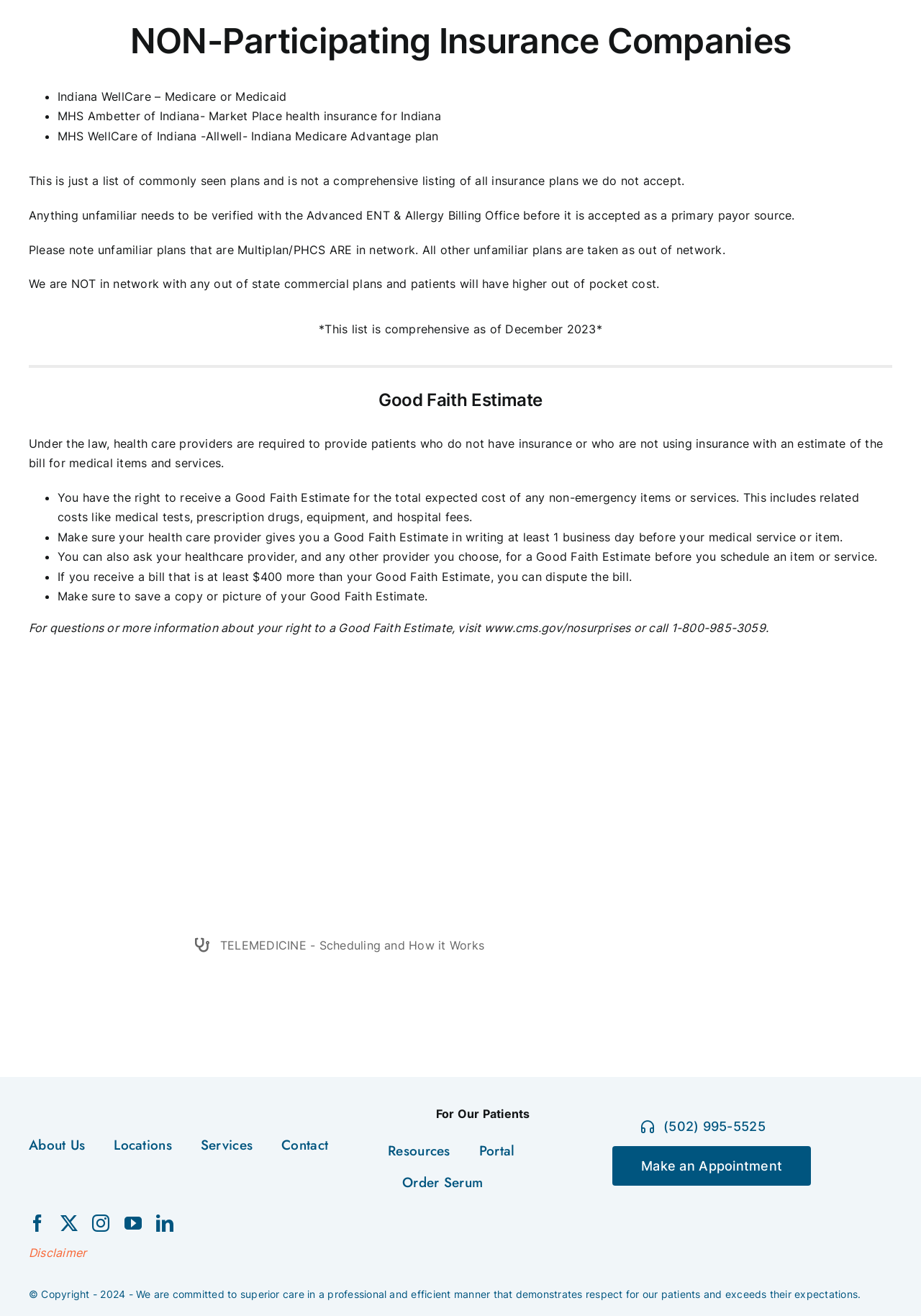Respond with a single word or short phrase to the following question: 
What is the phone number to make an appointment?

(502) 995-5525